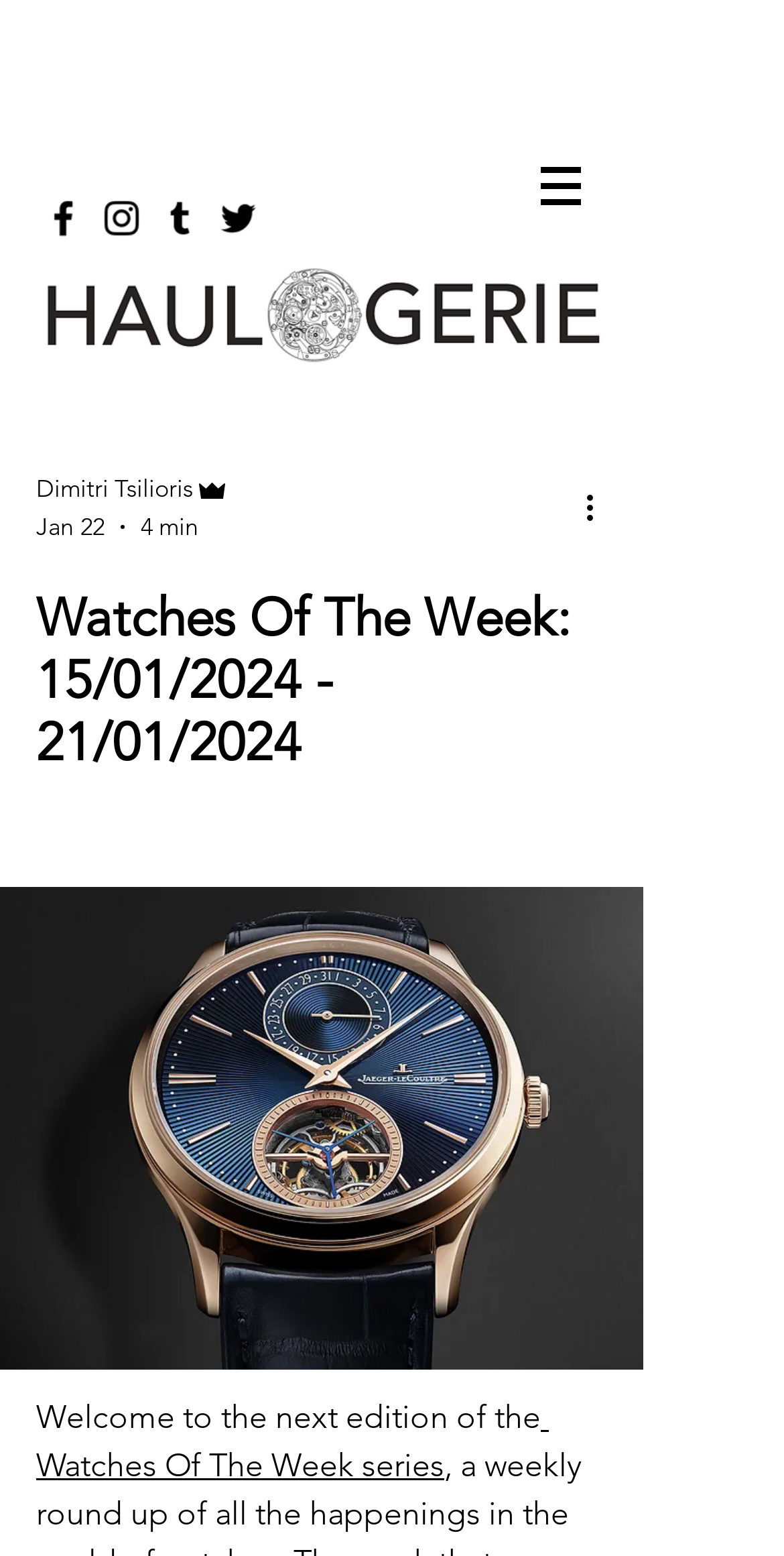Give a one-word or one-phrase response to the question:
How long does it take to read the article?

4 min